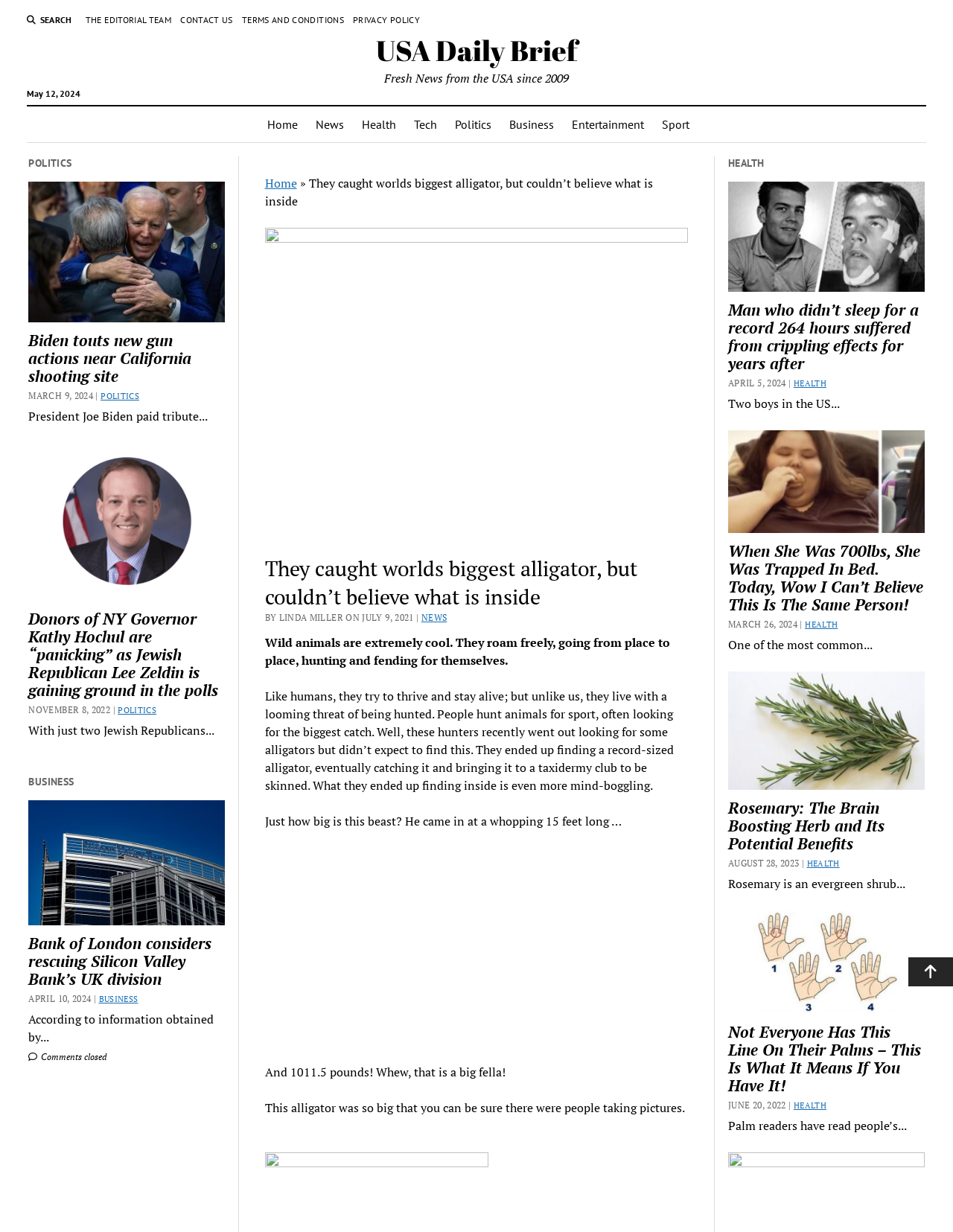Locate the bounding box of the UI element defined by this description: "News". The coordinates should be given as four float numbers between 0 and 1, formatted as [left, top, right, bottom].

[0.442, 0.496, 0.469, 0.506]